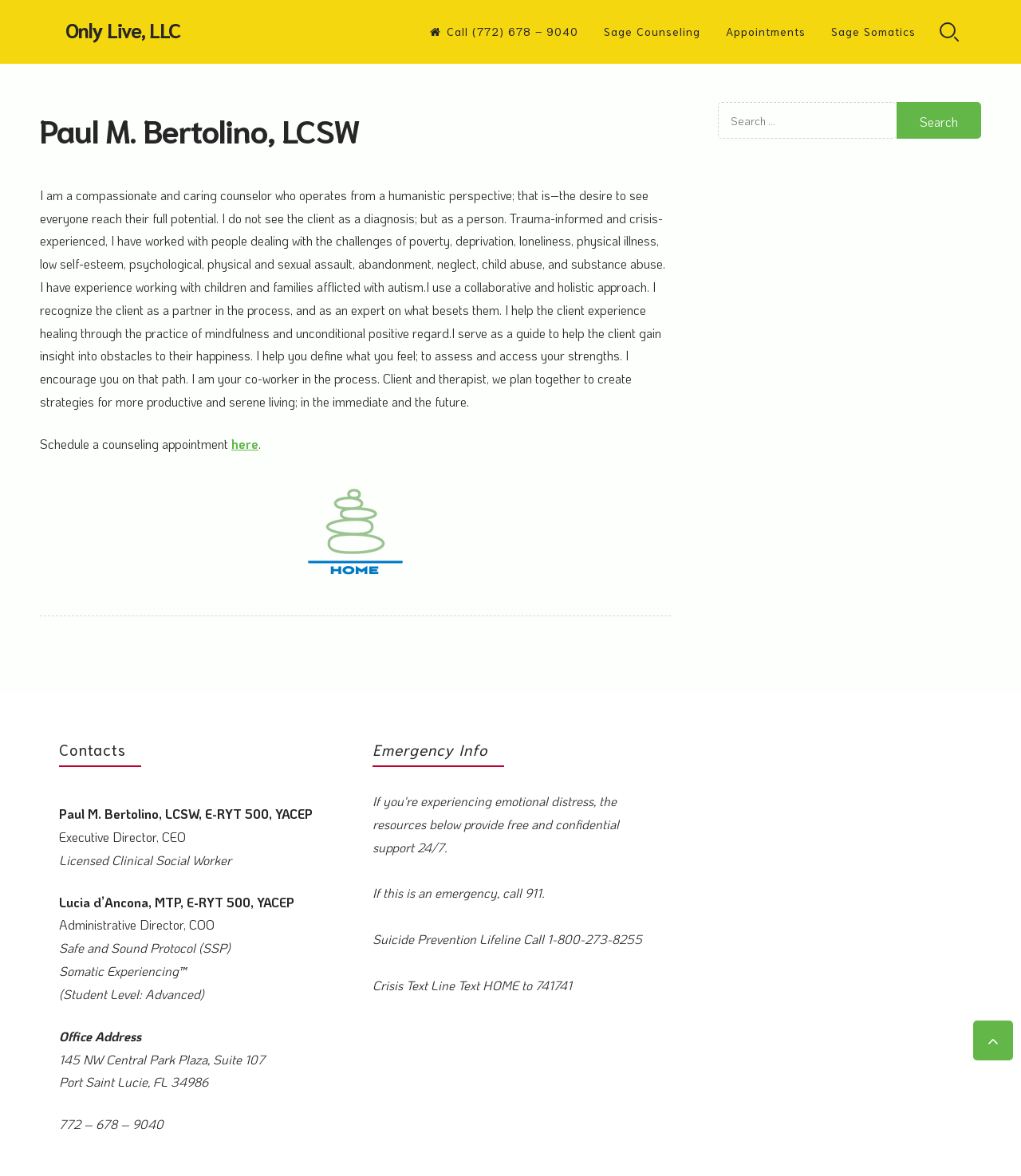Predict the bounding box coordinates of the UI element that matches this description: "real estate". The coordinates should be in the format [left, top, right, bottom] with each value between 0 and 1.

None